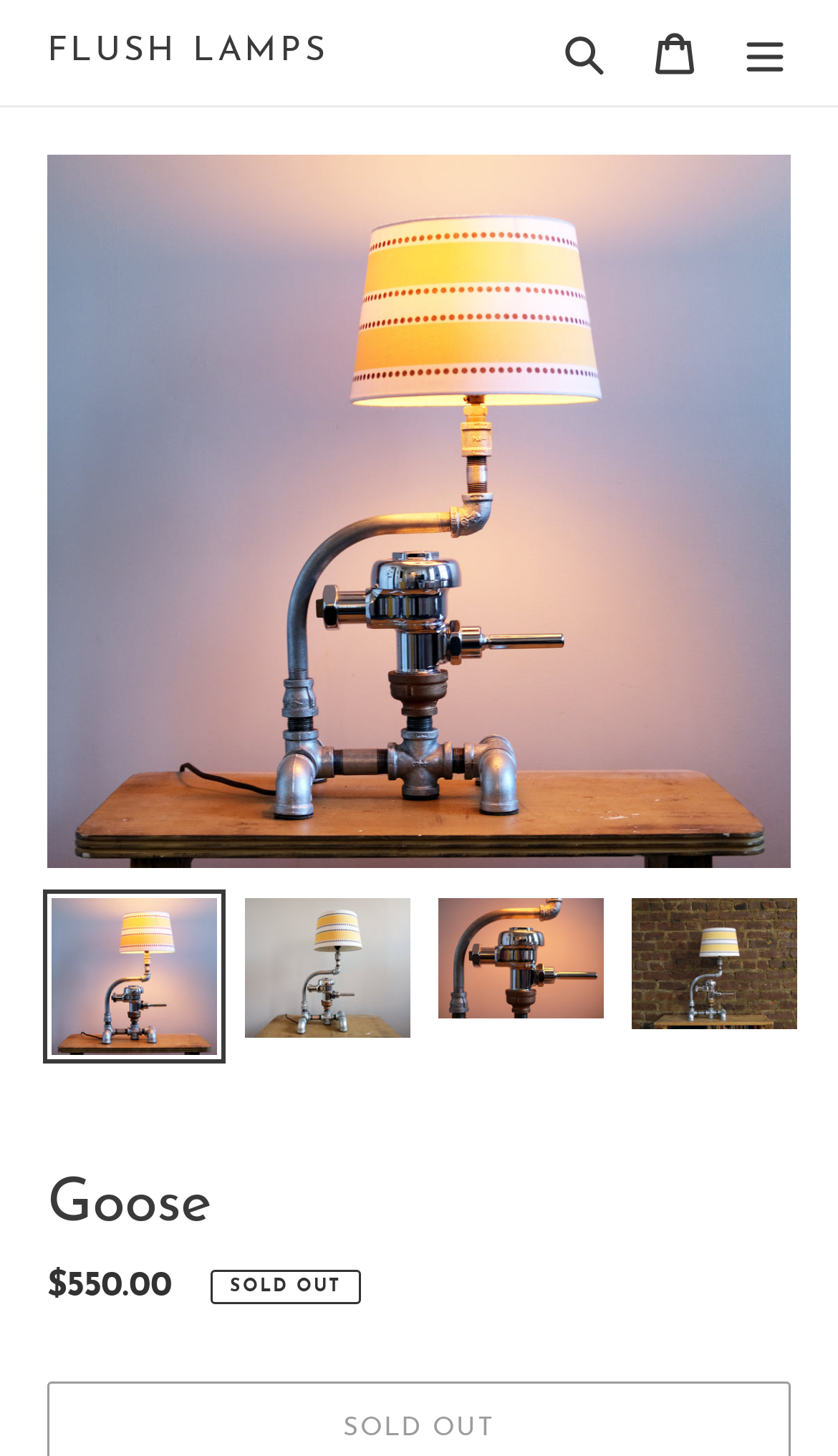Determine the bounding box coordinates for the area that should be clicked to carry out the following instruction: "Open the menu".

[0.859, 0.006, 0.967, 0.067]